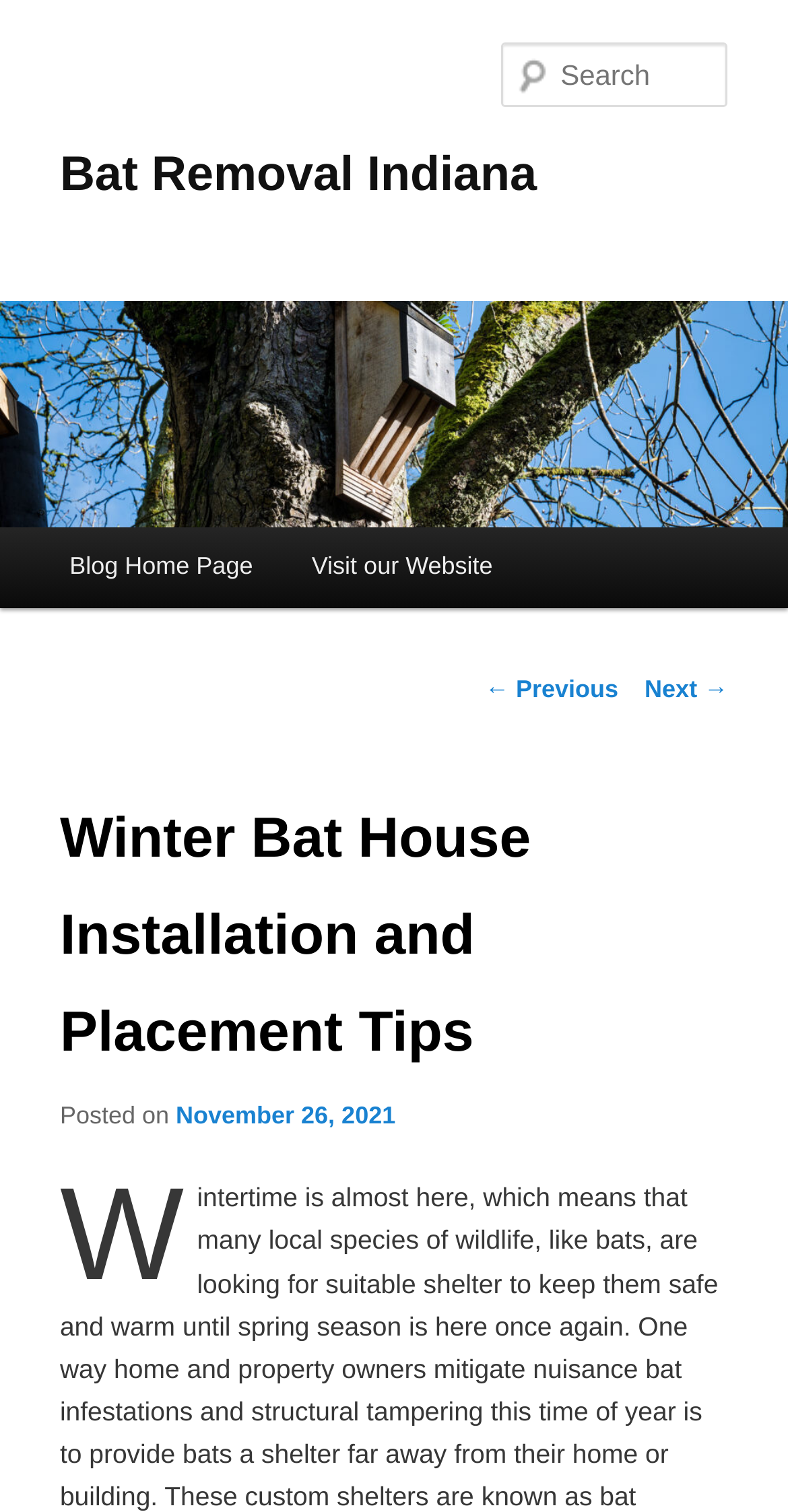What is the purpose of the 'Search' textbox?
From the screenshot, provide a brief answer in one word or phrase.

To search the website